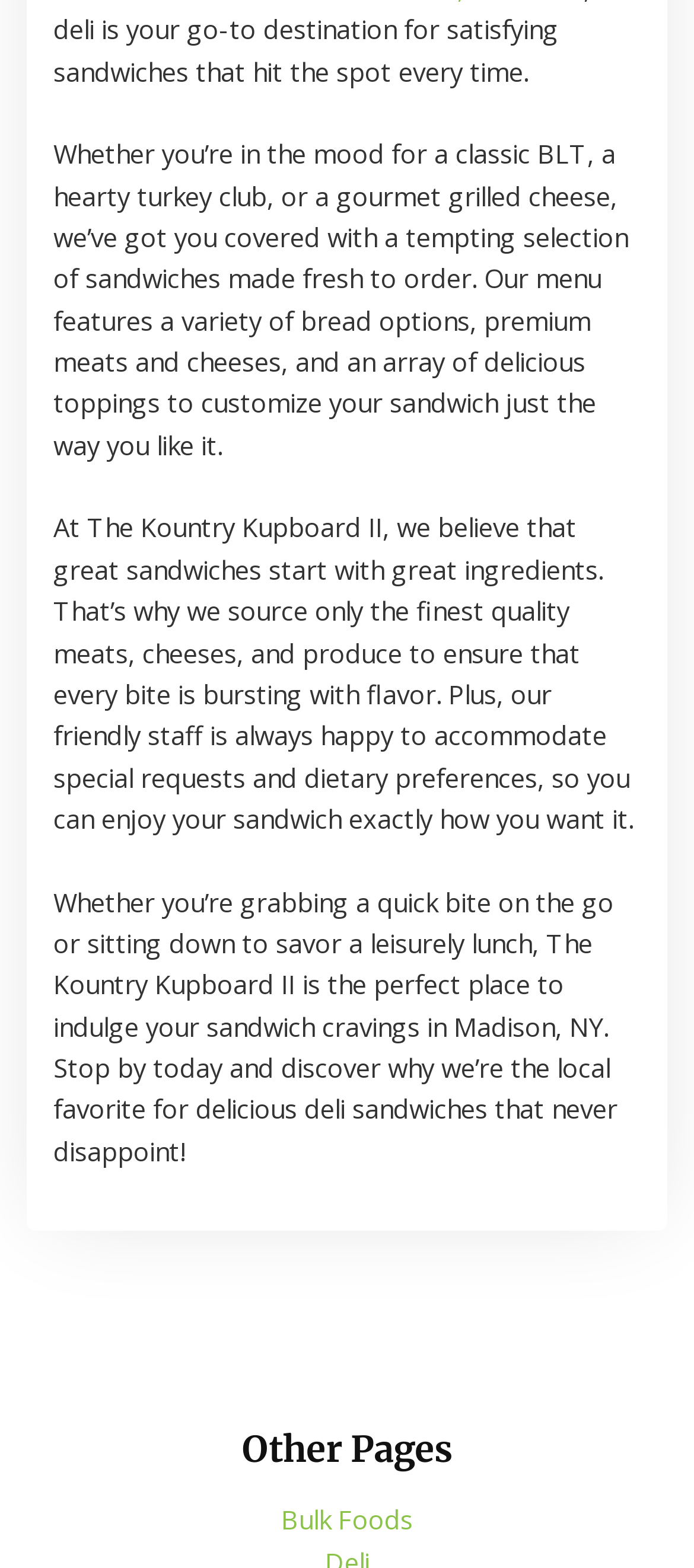Please specify the coordinates of the bounding box for the element that should be clicked to carry out this instruction: "Explore Baking Supplies". The coordinates must be four float numbers between 0 and 1, formatted as [left, top, right, bottom].

[0.367, 0.93, 0.633, 0.953]